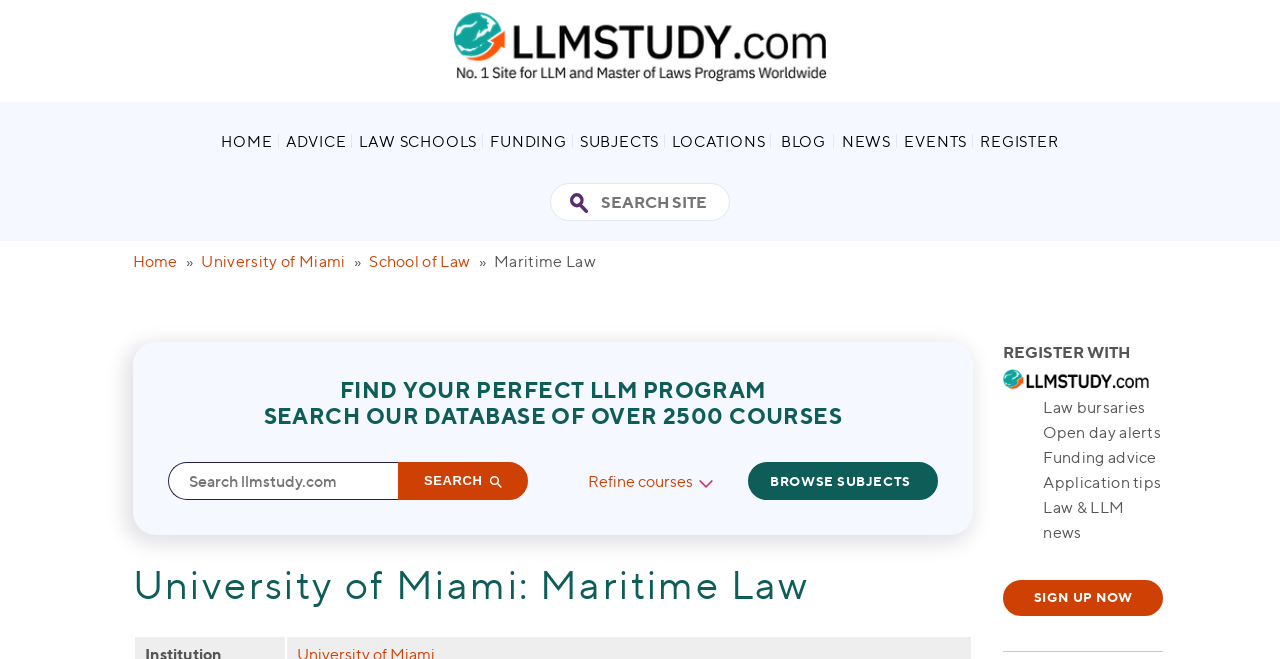Specify the bounding box coordinates for the region that must be clicked to perform the given instruction: "Learn about DTCC".

None